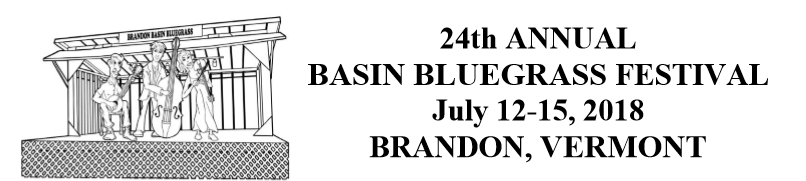What type of music is showcased at the festival?
Please provide a comprehensive answer based on the details in the screenshot.

The caption specifically mentions that the festival is renowned for showcasing bluegrass music, which is the type of music featured at the event.